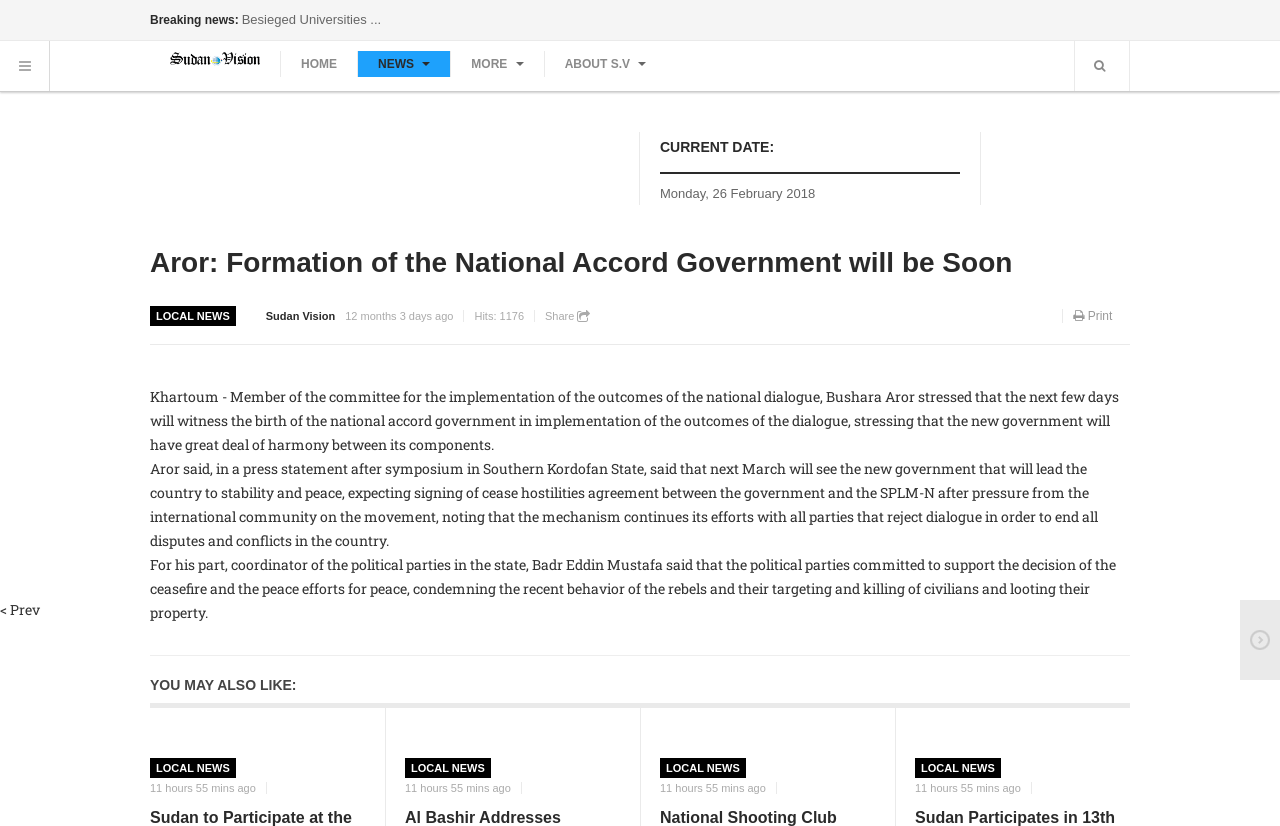Indicate the bounding box coordinates of the element that must be clicked to execute the instruction: "Click on the 'HOME' link". The coordinates should be given as four float numbers between 0 and 1, i.e., [left, top, right, bottom].

[0.219, 0.062, 0.279, 0.093]